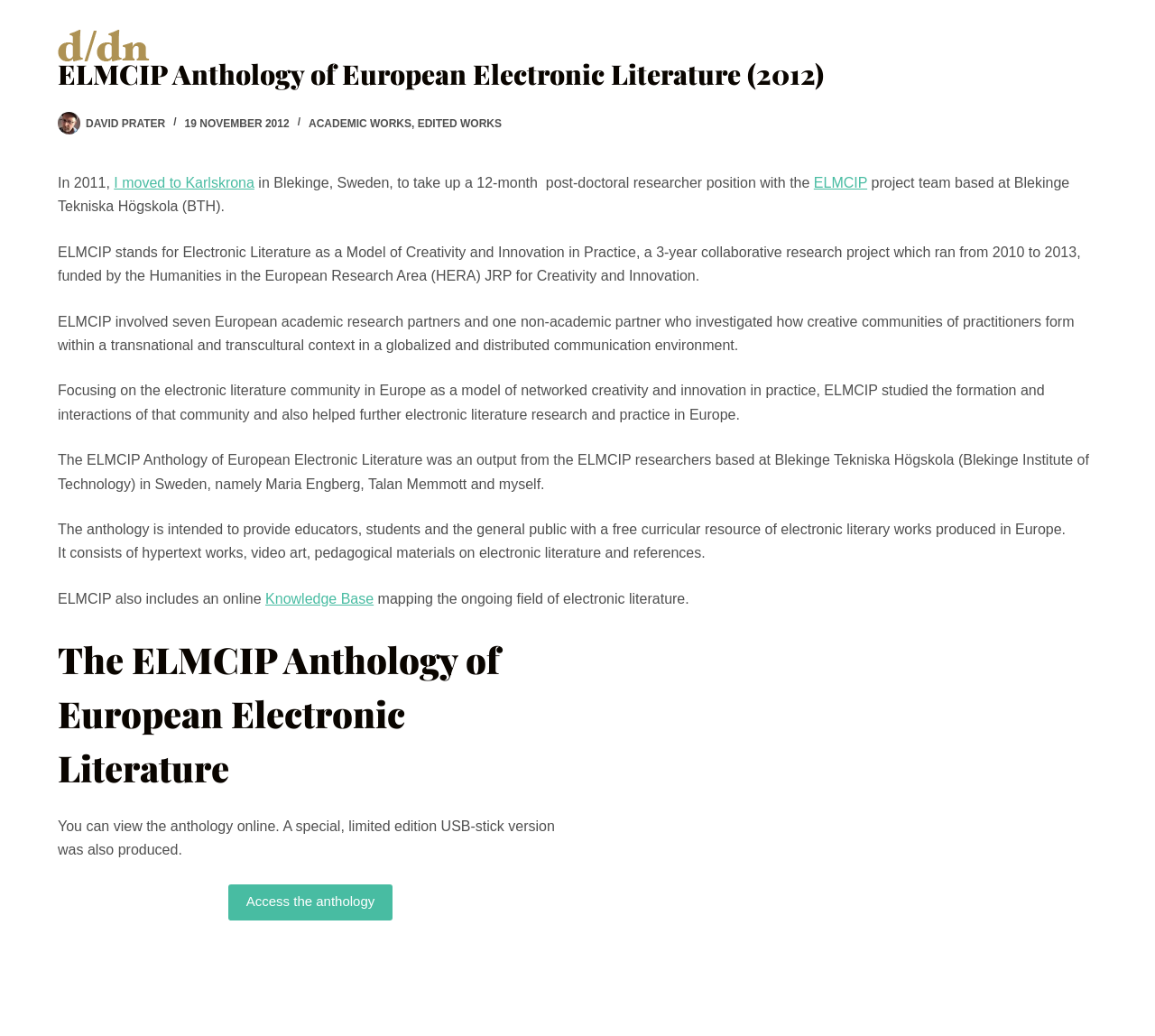Can you specify the bounding box coordinates for the region that should be clicked to fulfill this instruction: "View the 'ELMCIP' project".

[0.705, 0.169, 0.751, 0.184]